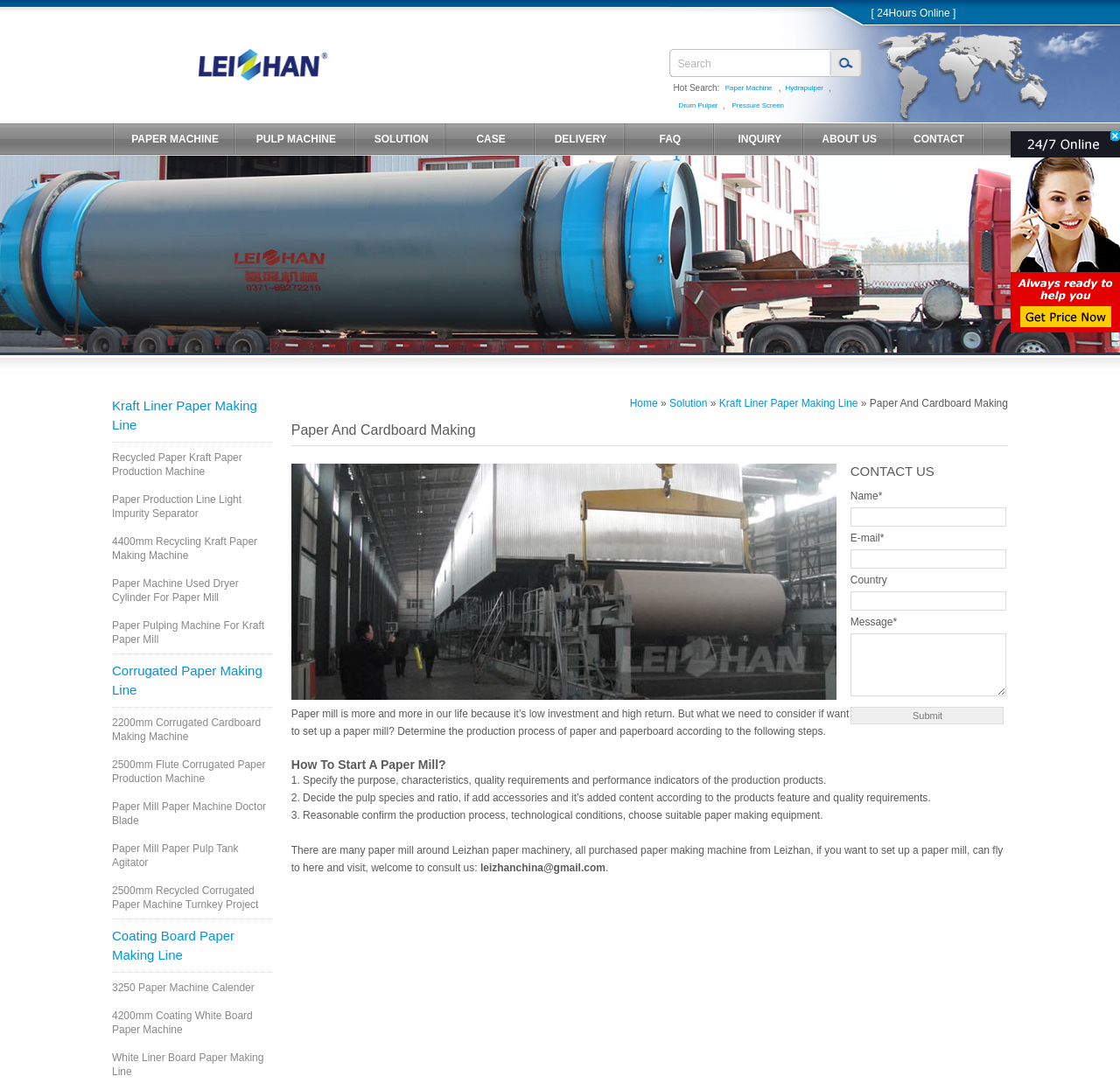Find the bounding box coordinates for the HTML element specified by: "root's blog".

None